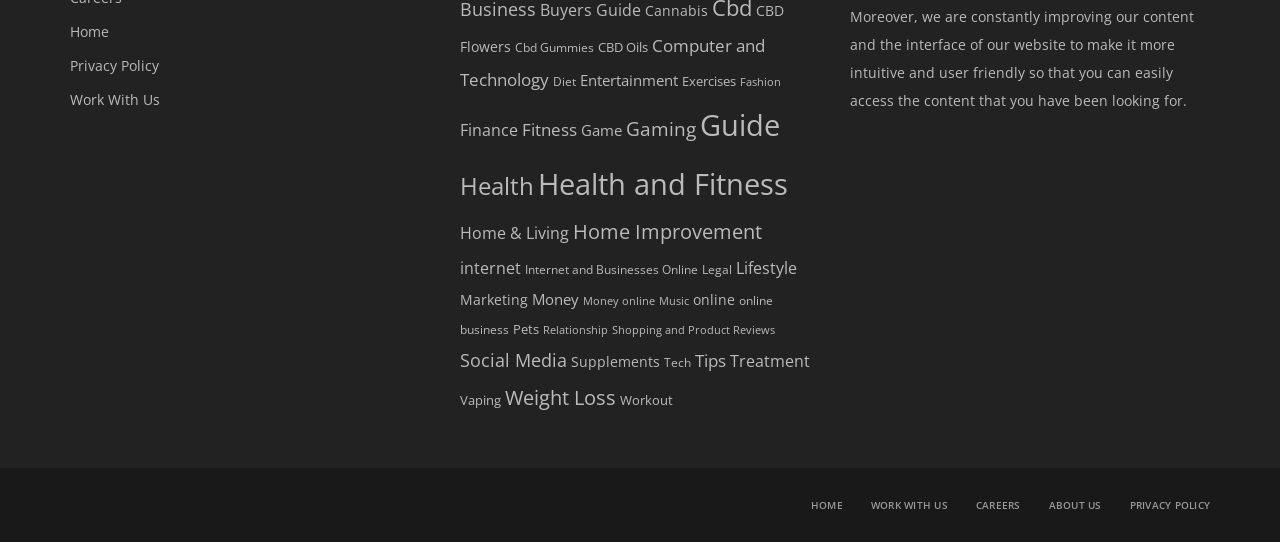Please determine the bounding box coordinates for the UI element described as: "Finance".

[0.359, 0.22, 0.405, 0.261]